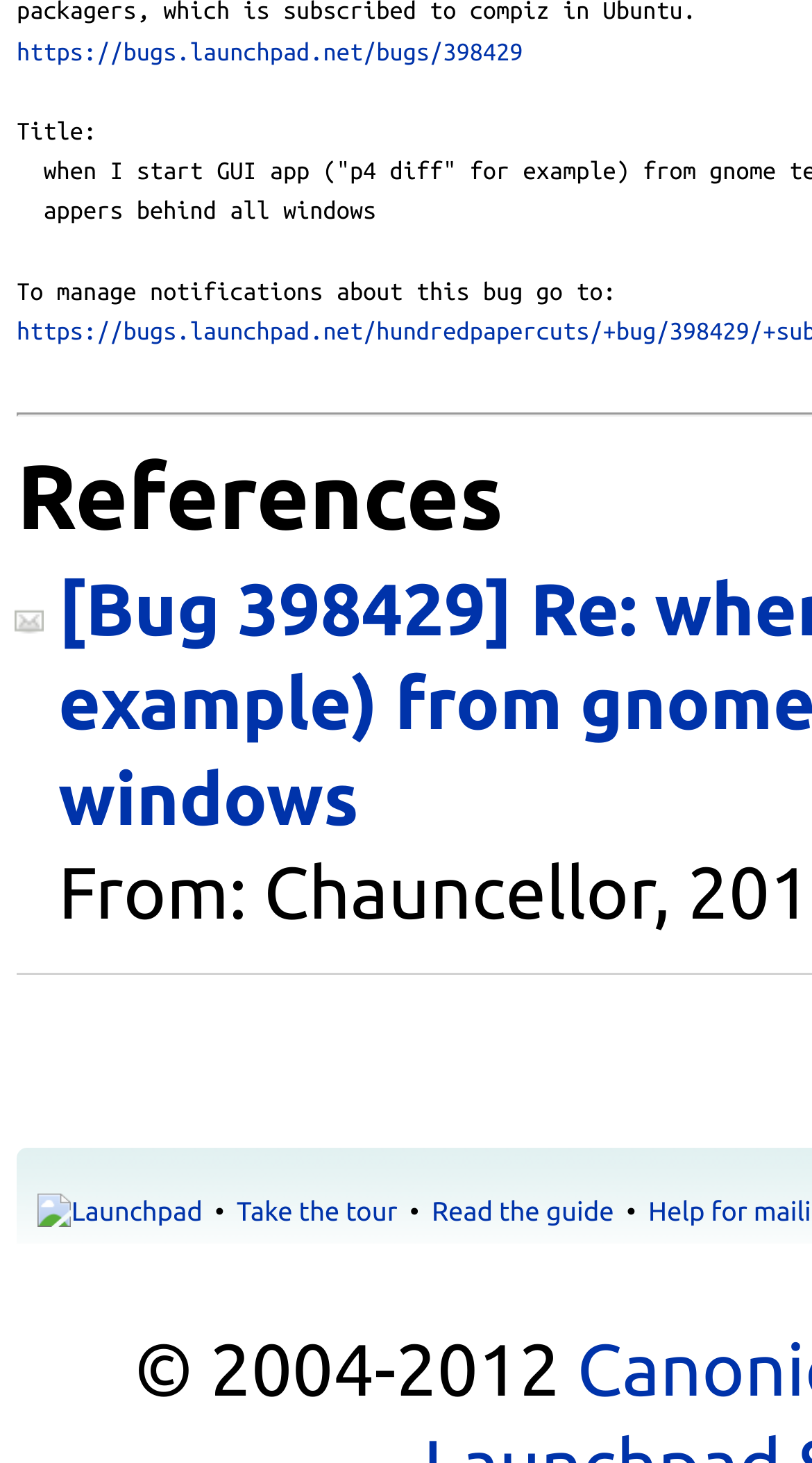Identify the bounding box coordinates for the UI element described as follows: Take the tour. Use the format (top-left x, top-left y, bottom-right x, bottom-right y) and ensure all values are floating point numbers between 0 and 1.

[0.292, 0.819, 0.489, 0.839]